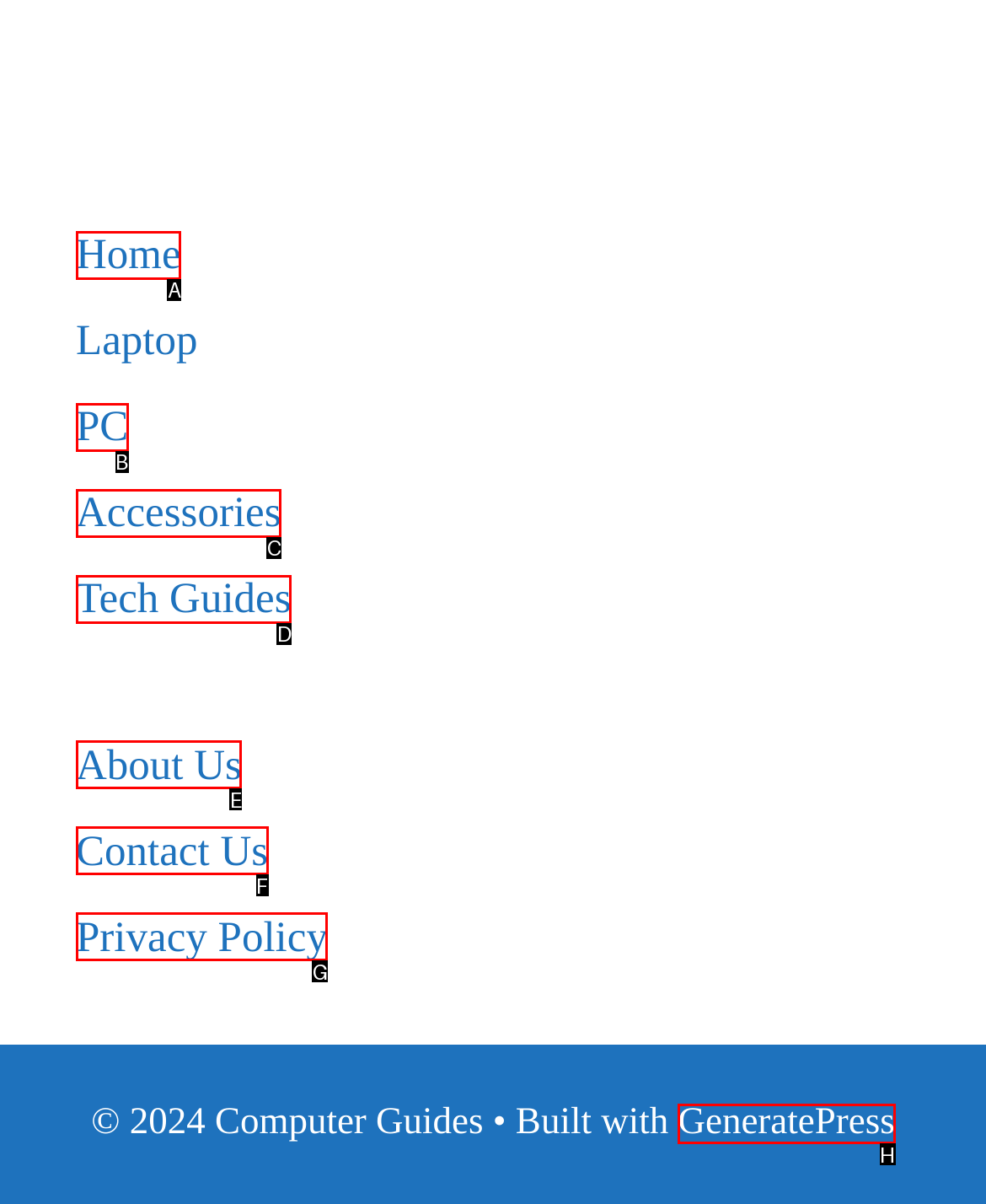Which option should be clicked to execute the task: visit GeneratePress website?
Reply with the letter of the chosen option.

H